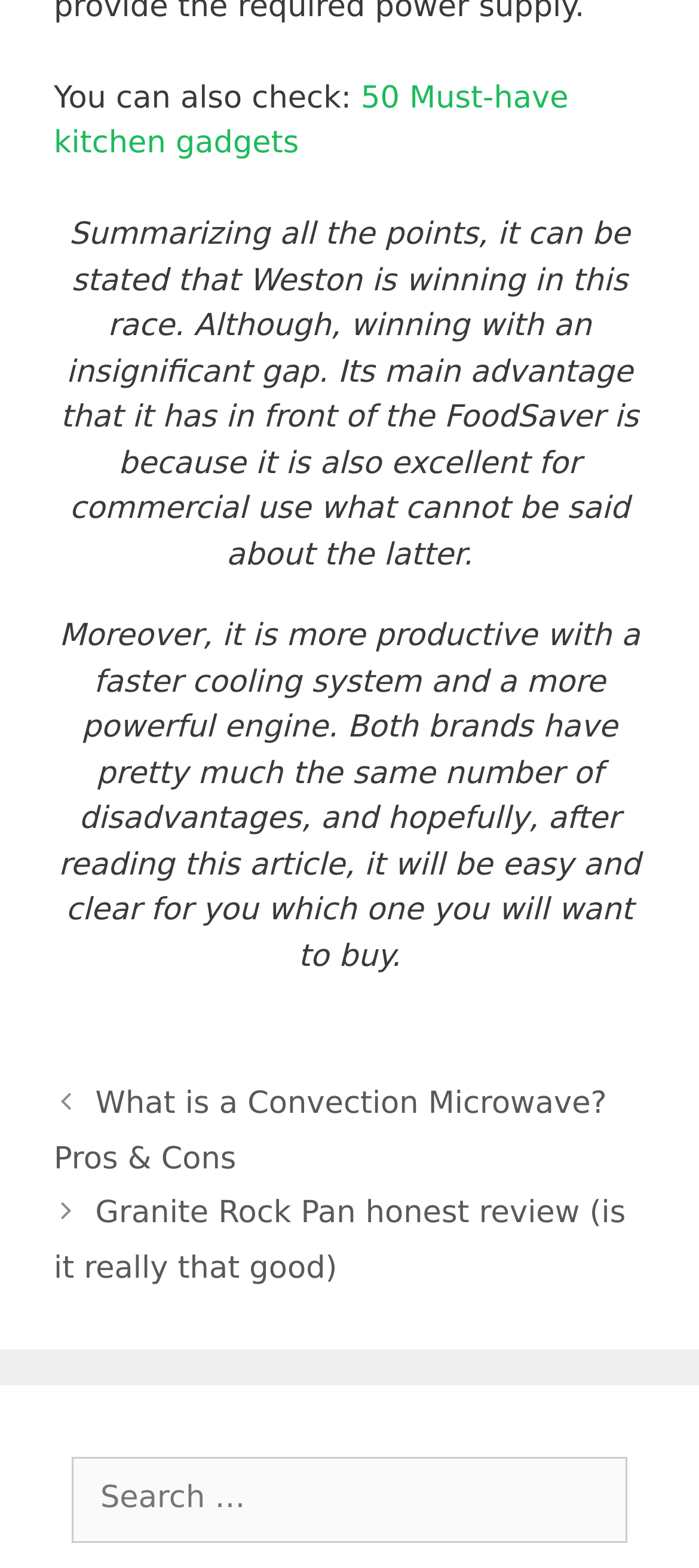What is the topic of the article?
From the image, respond with a single word or phrase.

Weston vs FoodSaver